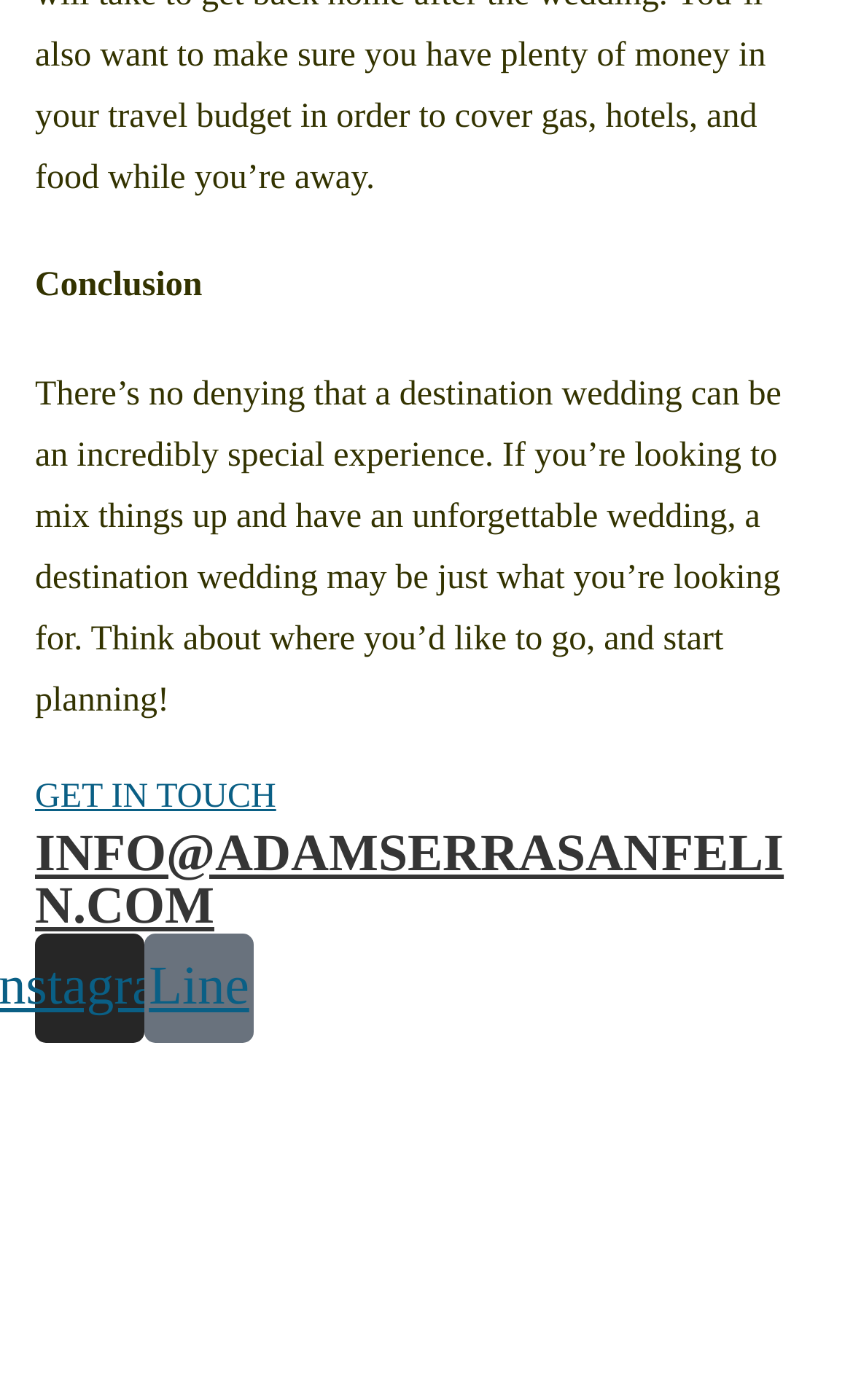What is the call-to-action? Please answer the question using a single word or phrase based on the image.

GET IN TOUCH